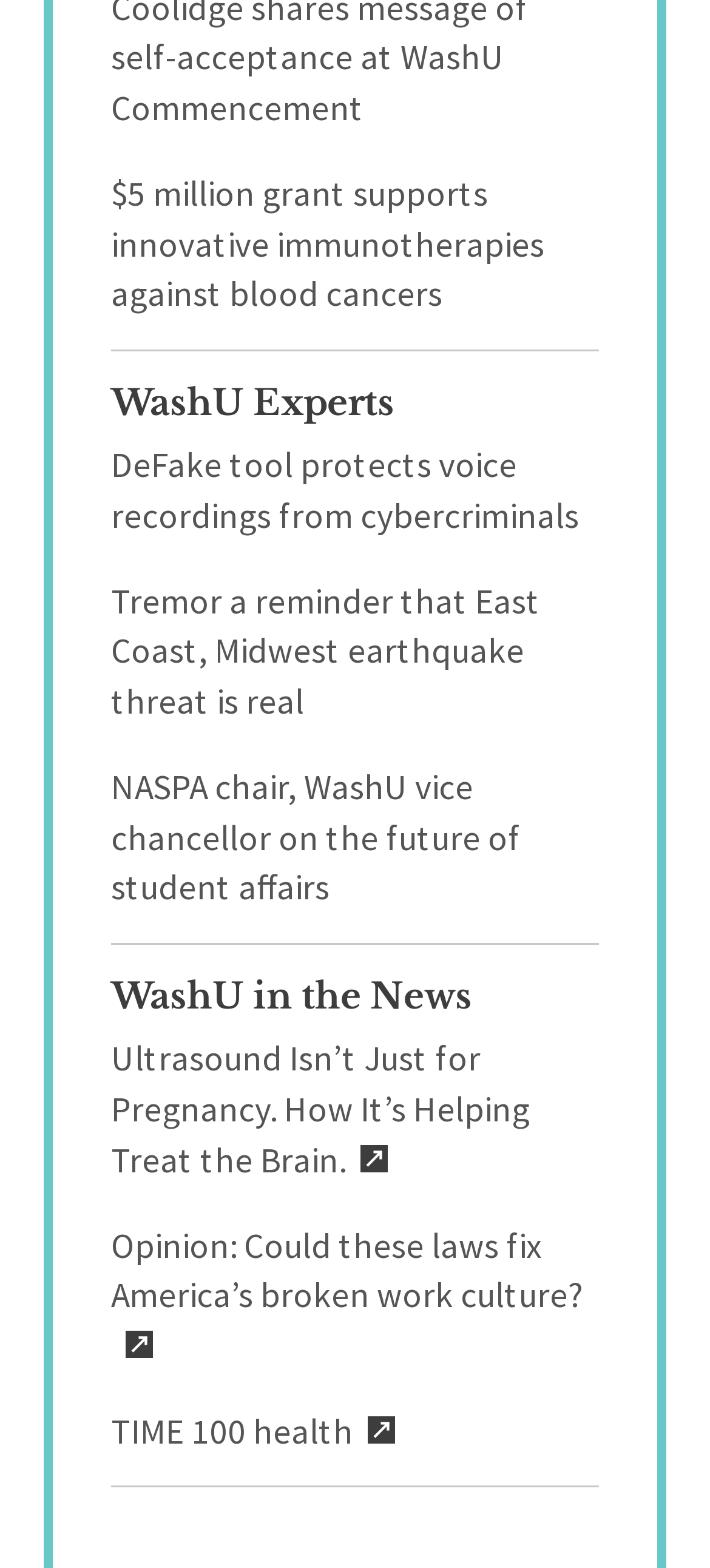Please give a succinct answer to the question in one word or phrase:
What is the last link about?

TIME 100 health